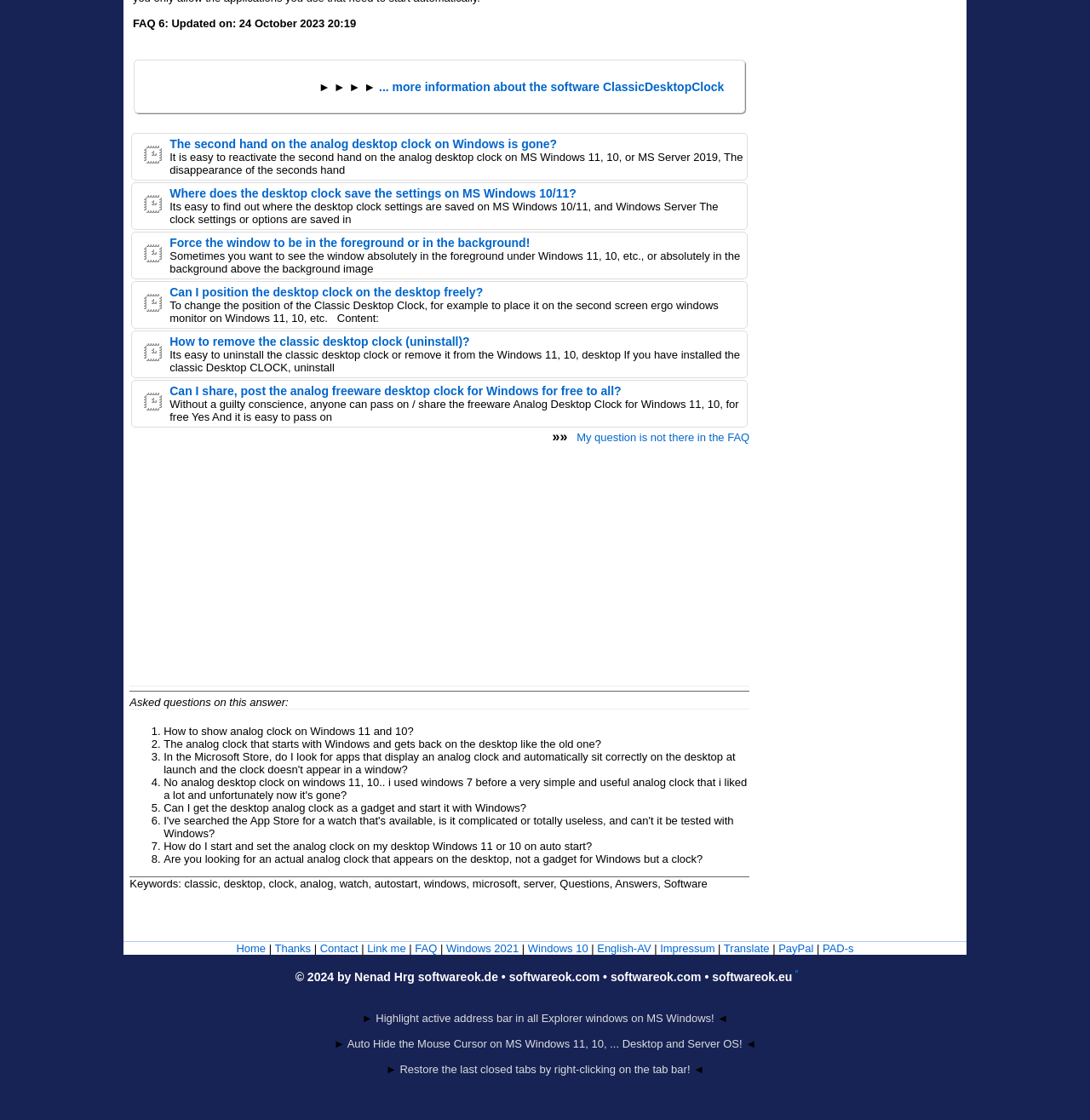Based on the provided description, "Asked questions on this answer:", find the bounding box of the corresponding UI element in the screenshot.

[0.119, 0.621, 0.265, 0.633]